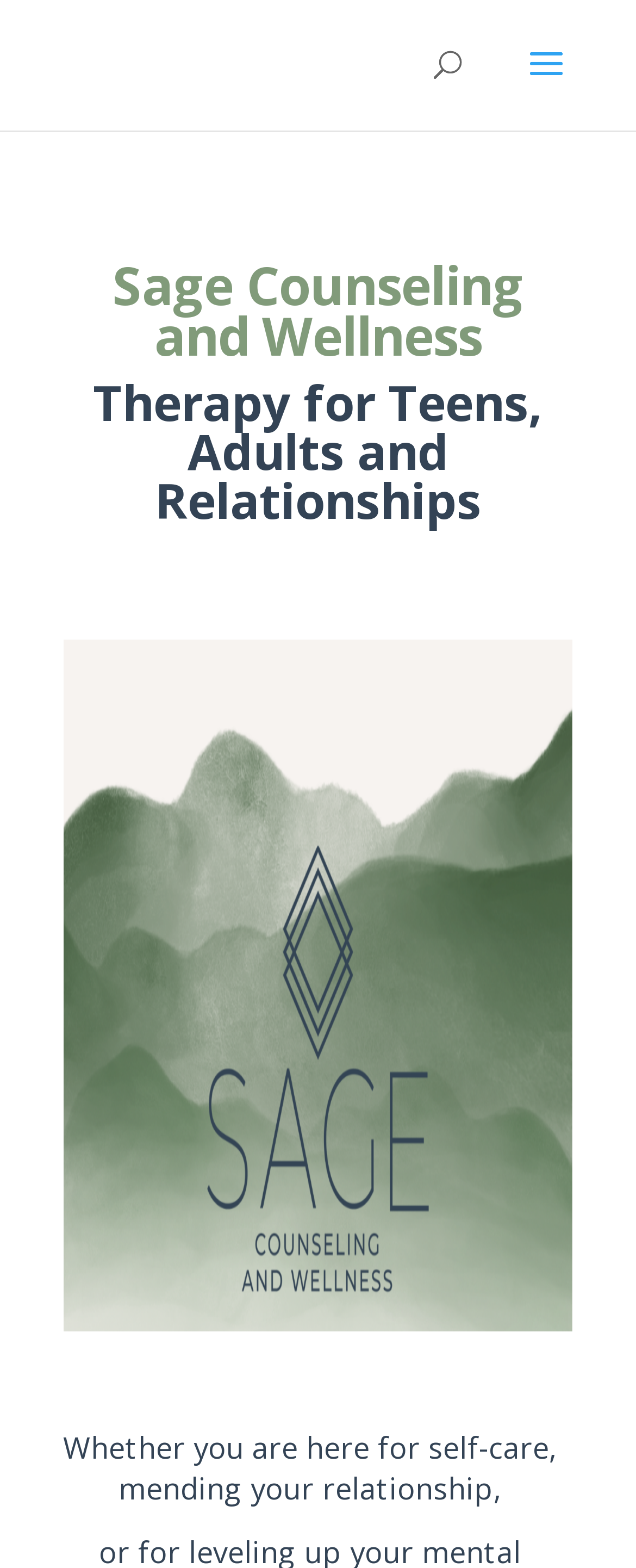Craft a detailed narrative of the webpage's structure and content.

The webpage is about Sage Counseling and Wellness, a therapy service provider for teens, young adults, and premarital couples in Atlanta, Alpharetta, and online for Georgia residents. 

At the top left of the page, there is a link and an image with the same name, "Sage Counseling and Wellness". 

Below the image, there is a search bar that spans across the top of the page. 

Under the search bar, there are two headings. The first heading, "Sage Counseling and Wellness", is followed by a second heading, "Therapy for Teens, Adults and Relationships". 

Below the headings, there is a large image that takes up most of the page, with the same name as the link and the first image, "Sage Counseling and Wellness". 

At the bottom of the page, there are two paragraphs of text. The first paragraph starts with "Whether you are here for self-care, mending" and the second paragraph starts with "your relationship,".